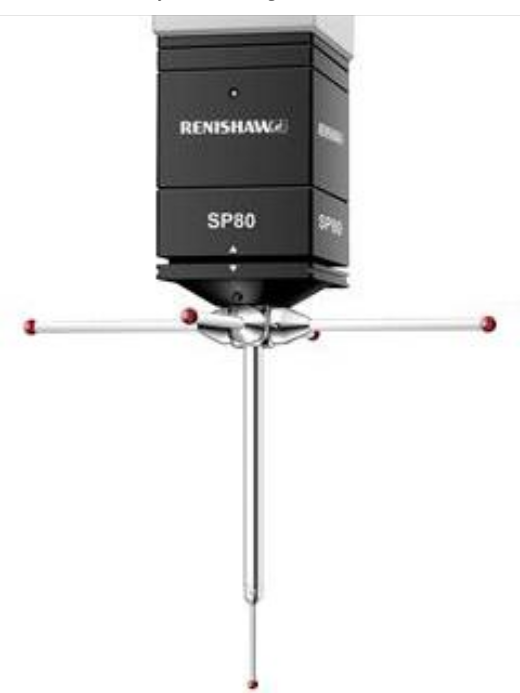Provide a comprehensive description of the image.

The image showcases a high-precision scanning probe, specifically the RENISHAW SP80. This advanced measurement instrument is designed for use in coordinate measuring machines (CMM), featuring a sleek and compact design. The probe's head is prominently displayed, equipped with four metallic arms extending outward, each ending in a red sensing point, facilitating precise surface measurements. The SP80 is engineered to capture numerous surface points per second, making it instrumental in assessing both form and positional accuracy in industrial applications. Its versatility is further enhanced by its compatibility with a variety of CMM configurations, ensuring comprehensive measurement solutions for diverse industrial needs.